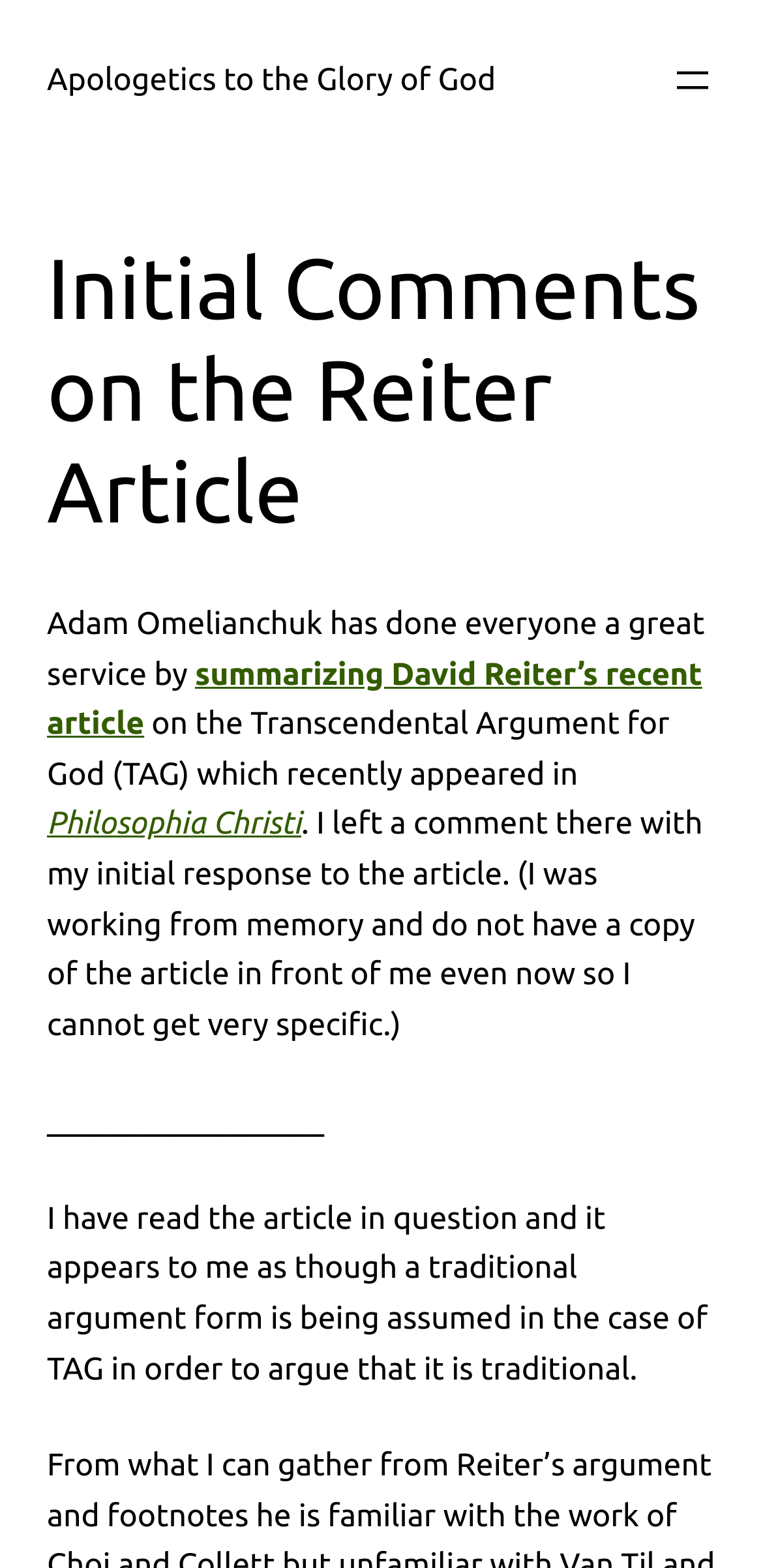For the given element description Philosophia Christi, determine the bounding box coordinates of the UI element. The coordinates should follow the format (top-left x, top-left y, bottom-right x, bottom-right y) and be within the range of 0 to 1.

[0.062, 0.515, 0.395, 0.537]